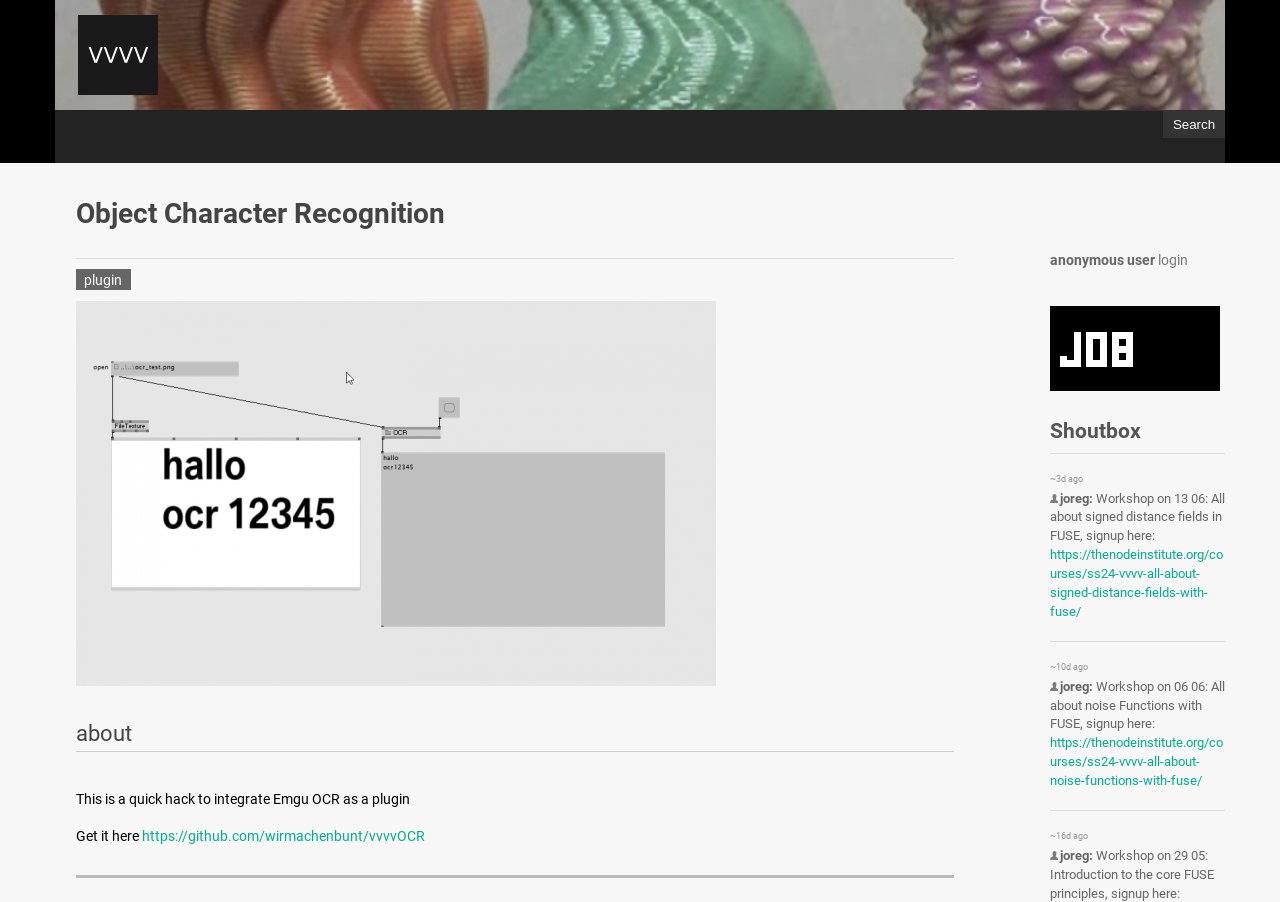What is the name of the institute offering the courses?
Refer to the image and provide a one-word or short phrase answer.

The Node Institute